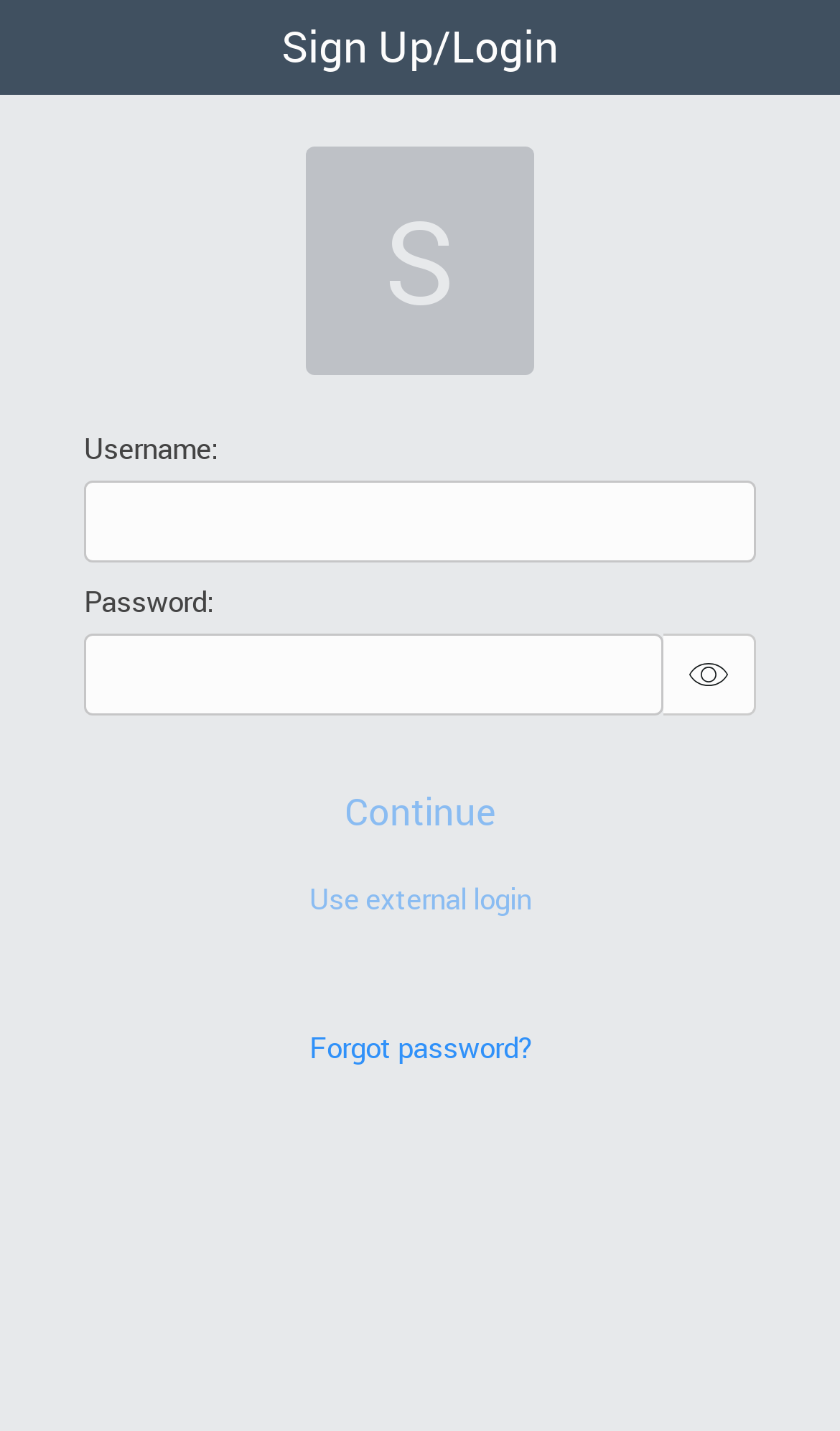What is the purpose of the 'Show Password' button?
Using the picture, provide a one-word or short phrase answer.

Reveal password